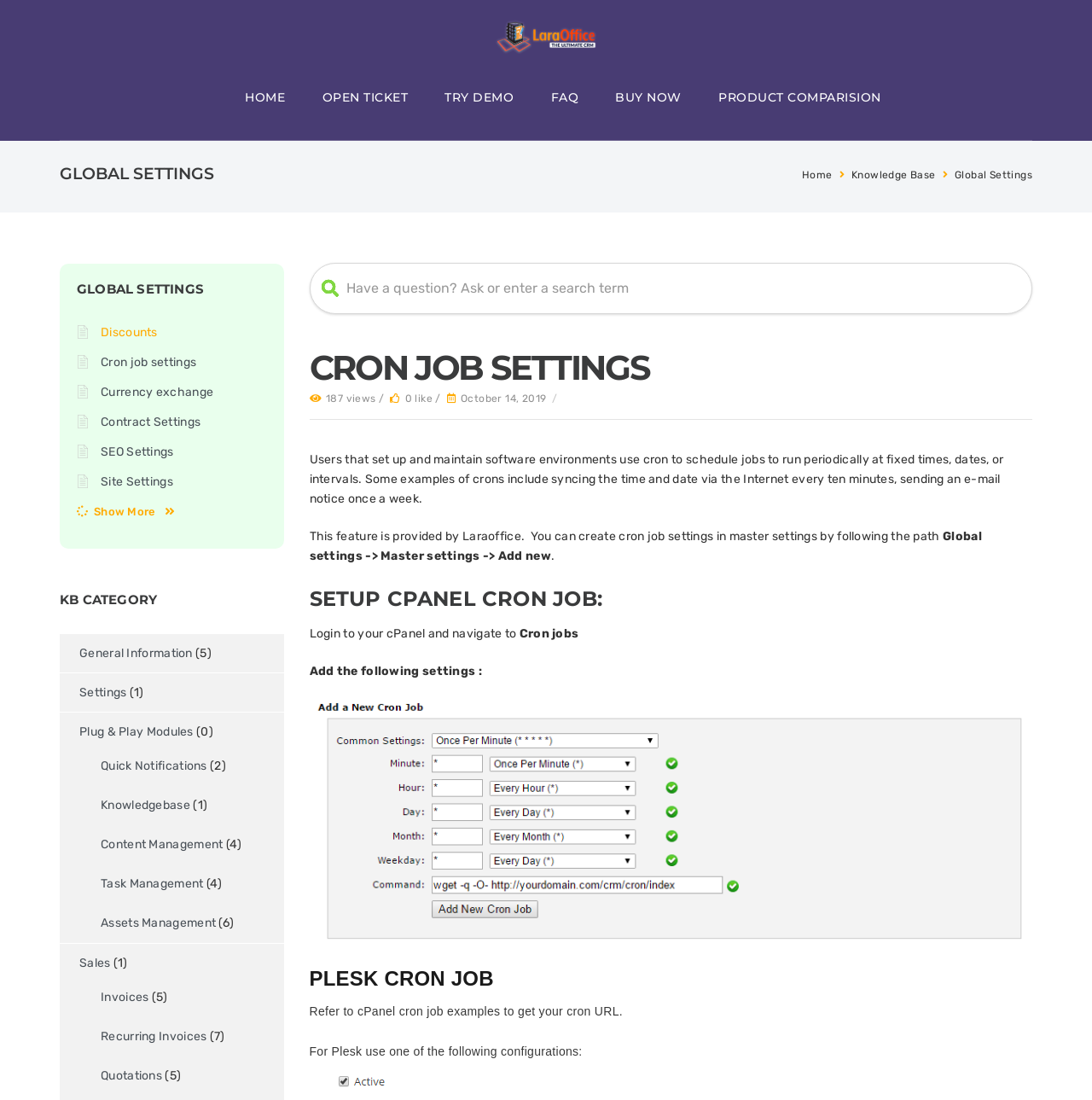Where can you create cron job settings?
Refer to the image and offer an in-depth and detailed answer to the question.

The location where cron job settings can be created is mentioned in the text 'This feature is provided by Laraoffice. You can create cron job settings in master settings by following the path Global settings -> Master settings -> Add new'.